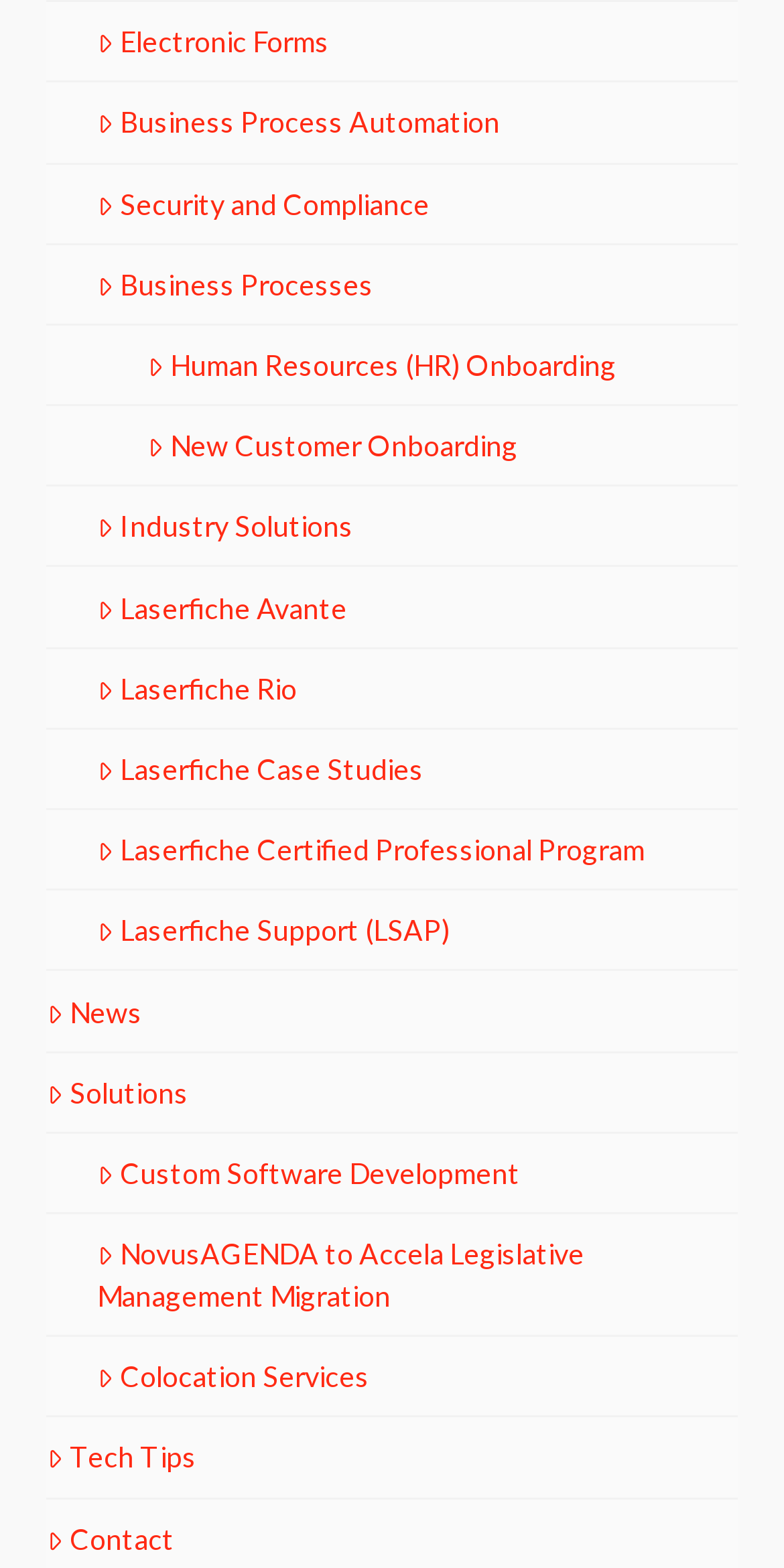Given the element description Colocation Services, identify the bounding box coordinates for the UI element on the webpage screenshot. The format should be (top-left x, top-left y, bottom-right x, bottom-right y), with values between 0 and 1.

[0.124, 0.864, 0.471, 0.891]